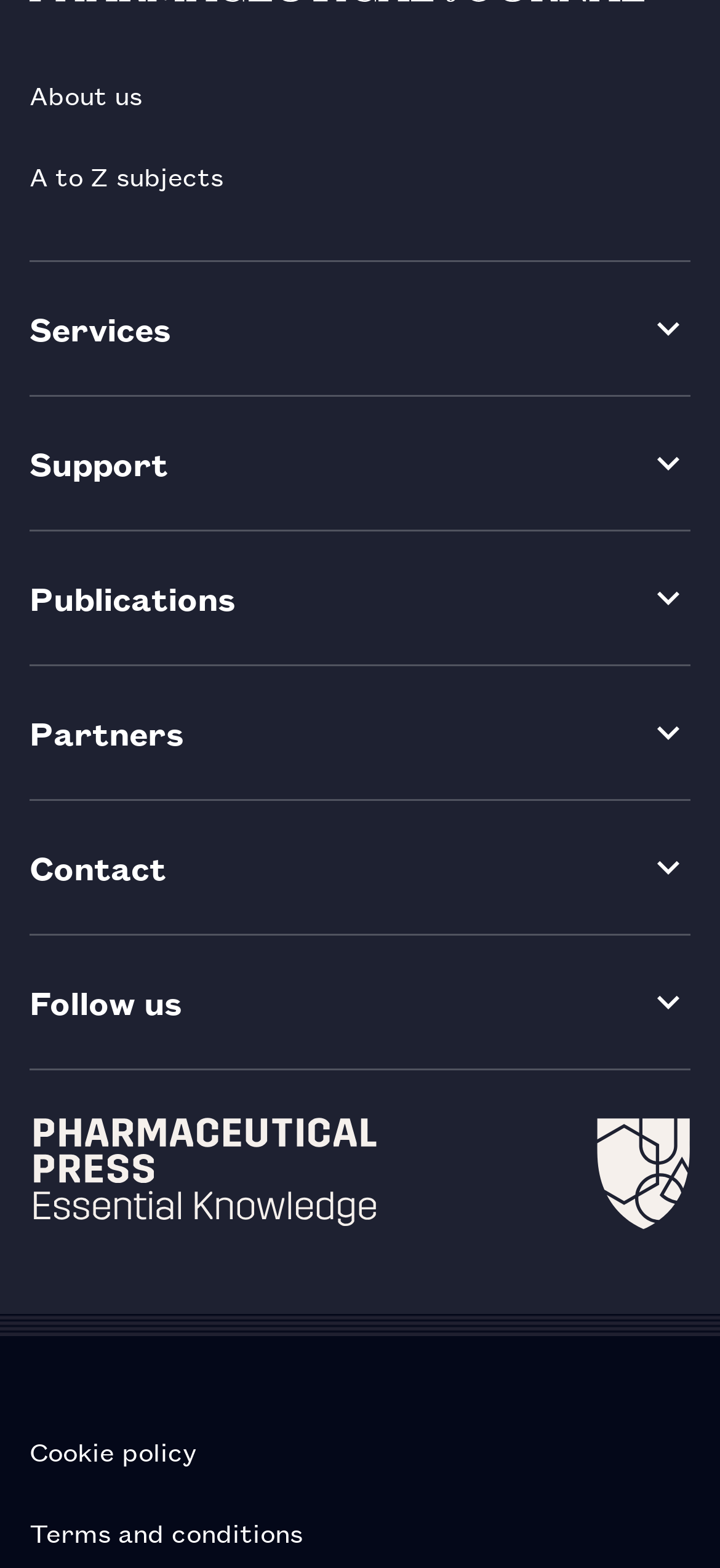Determine the coordinates of the bounding box that should be clicked to complete the instruction: "Follow us on social media". The coordinates should be represented by four float numbers between 0 and 1: [left, top, right, bottom].

[0.041, 0.596, 0.959, 0.681]